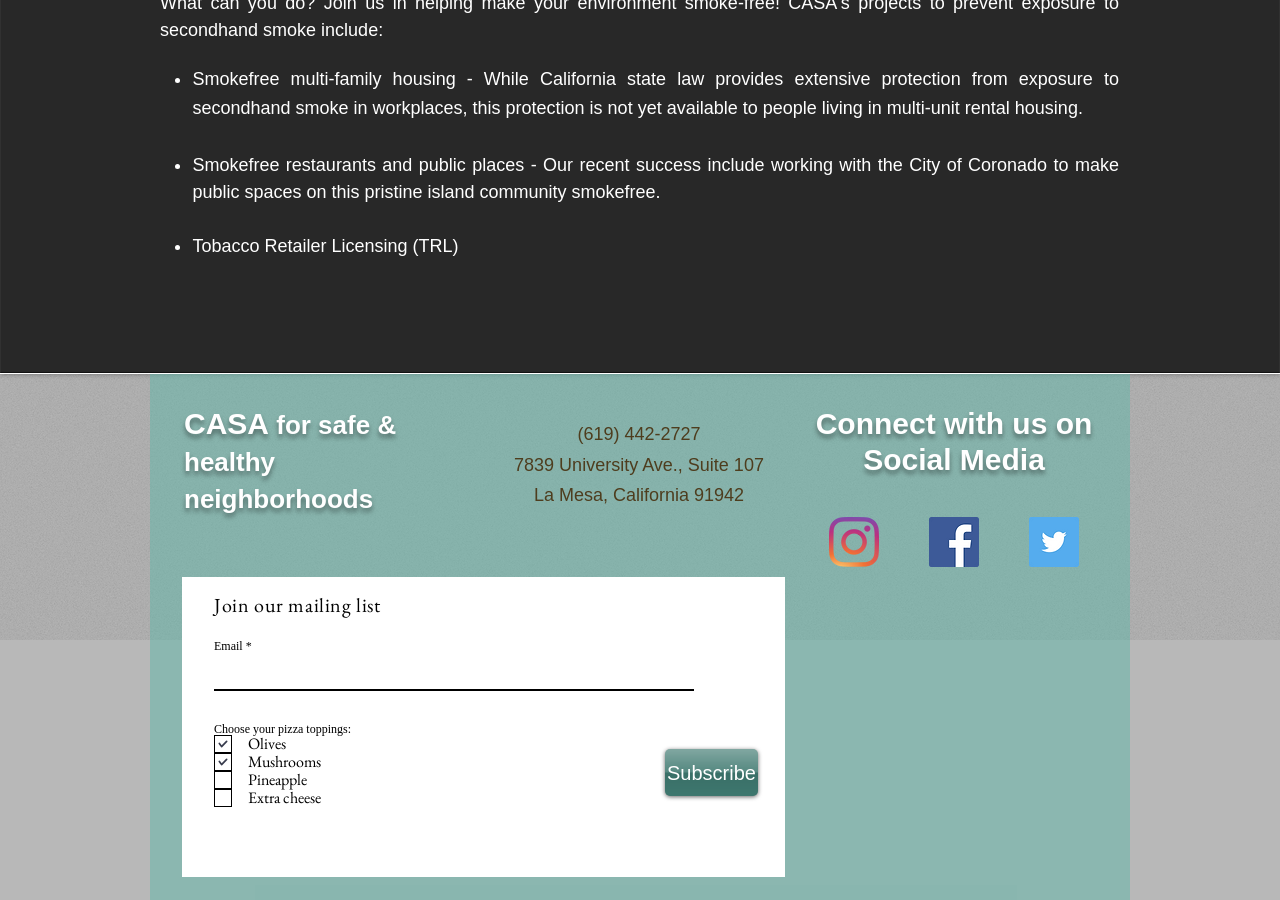Using the description: "aria-label="Twitter Social Icon"", determine the UI element's bounding box coordinates. Ensure the coordinates are in the format of four float numbers between 0 and 1, i.e., [left, top, right, bottom].

[0.804, 0.575, 0.843, 0.63]